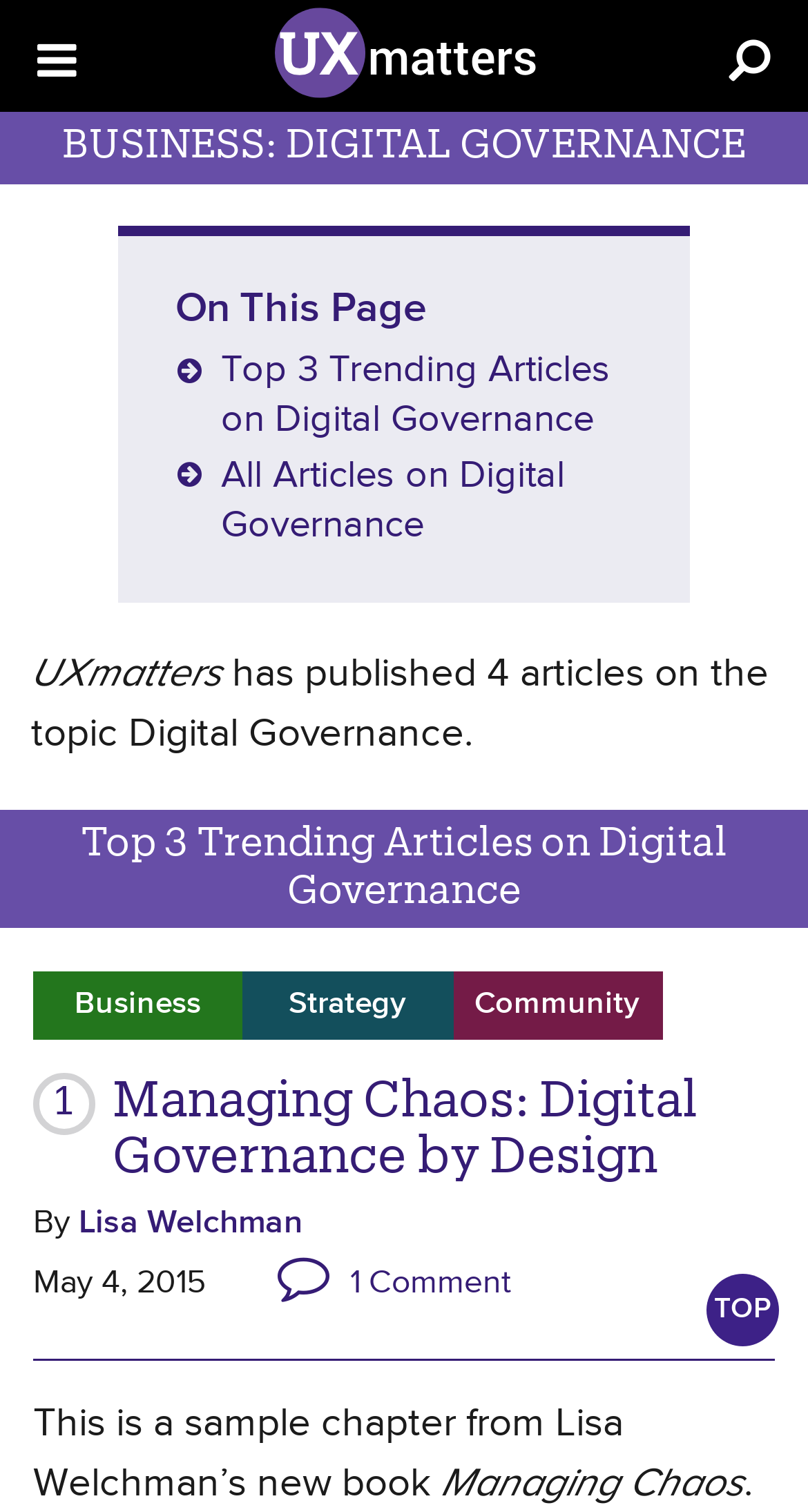Give a succinct answer to this question in a single word or phrase: 
How many articles are published on the topic Digital Governance?

4